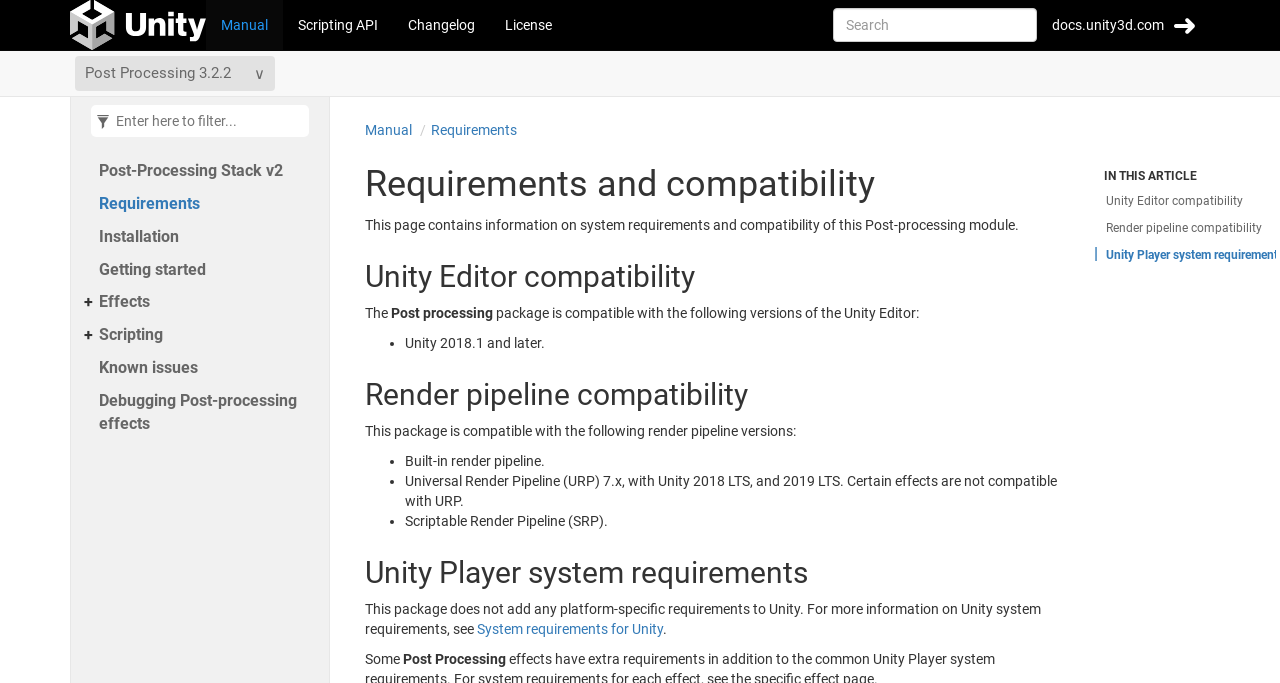Locate the bounding box coordinates of the segment that needs to be clicked to meet this instruction: "Read about Unity Editor compatibility".

[0.285, 0.234, 0.831, 0.428]